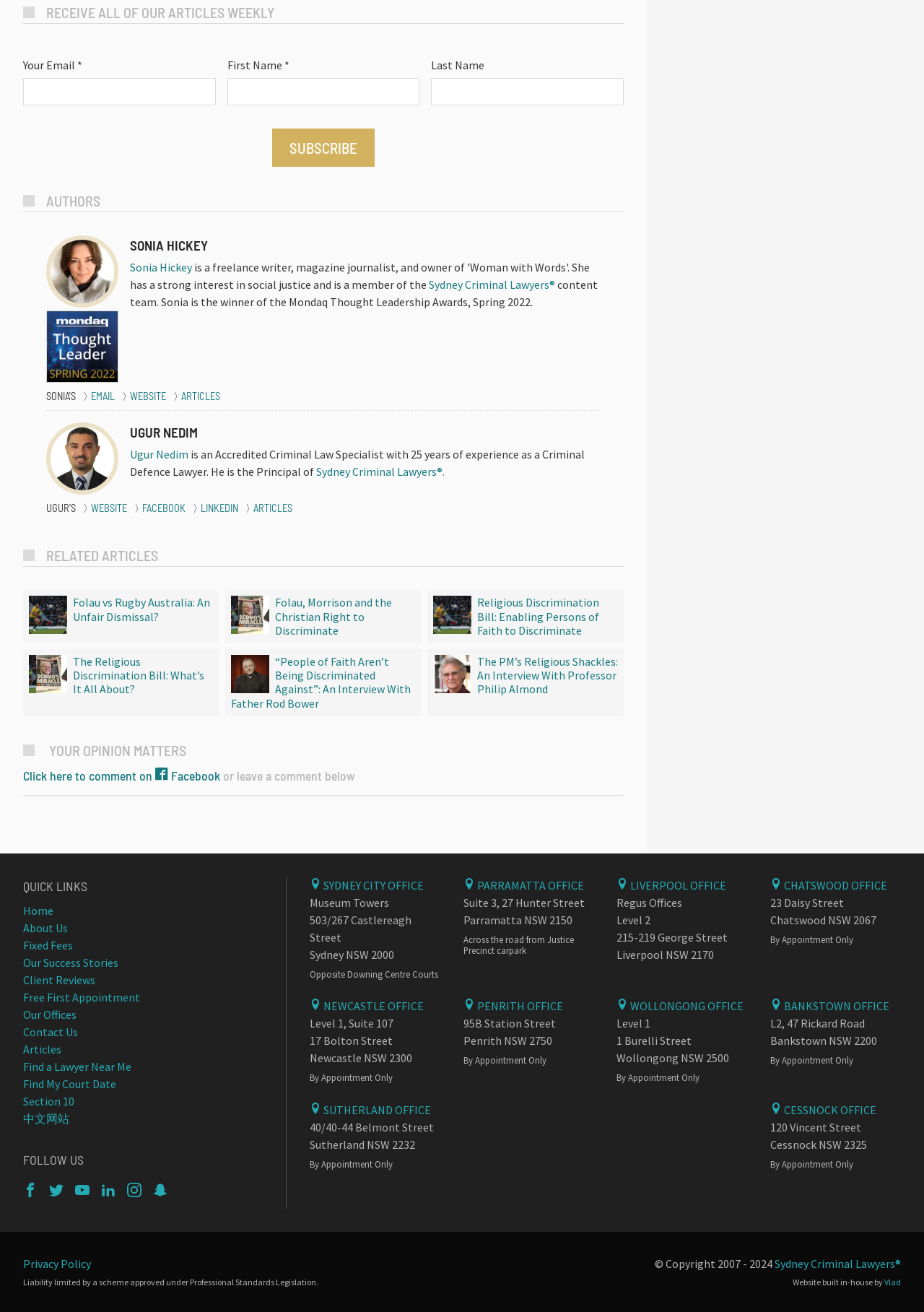Provide the bounding box coordinates of the UI element this sentence describes: "Chatswood Office".

[0.834, 0.669, 0.96, 0.68]